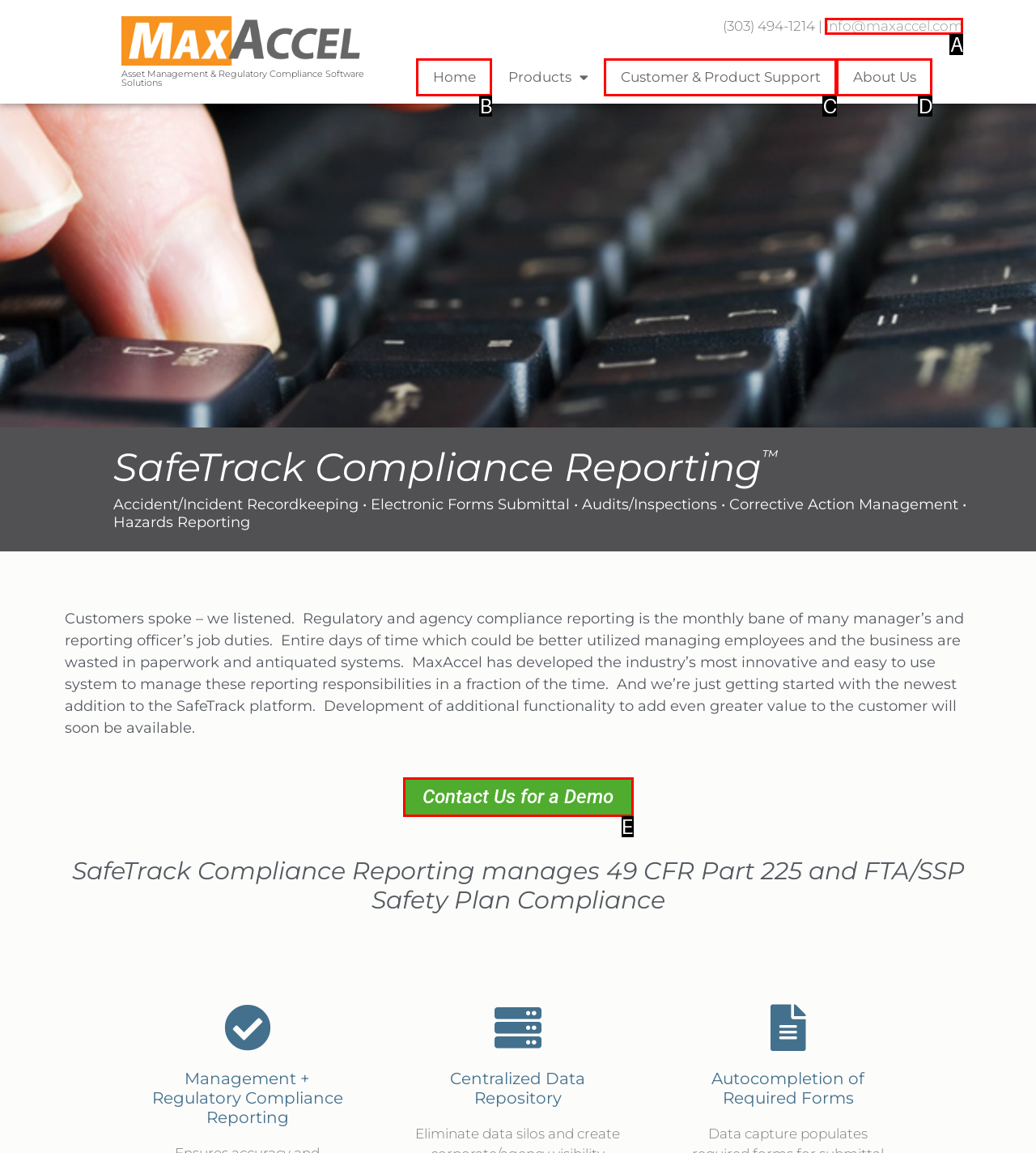Based on the description: Contact Us for a Demo
Select the letter of the corresponding UI element from the choices provided.

E